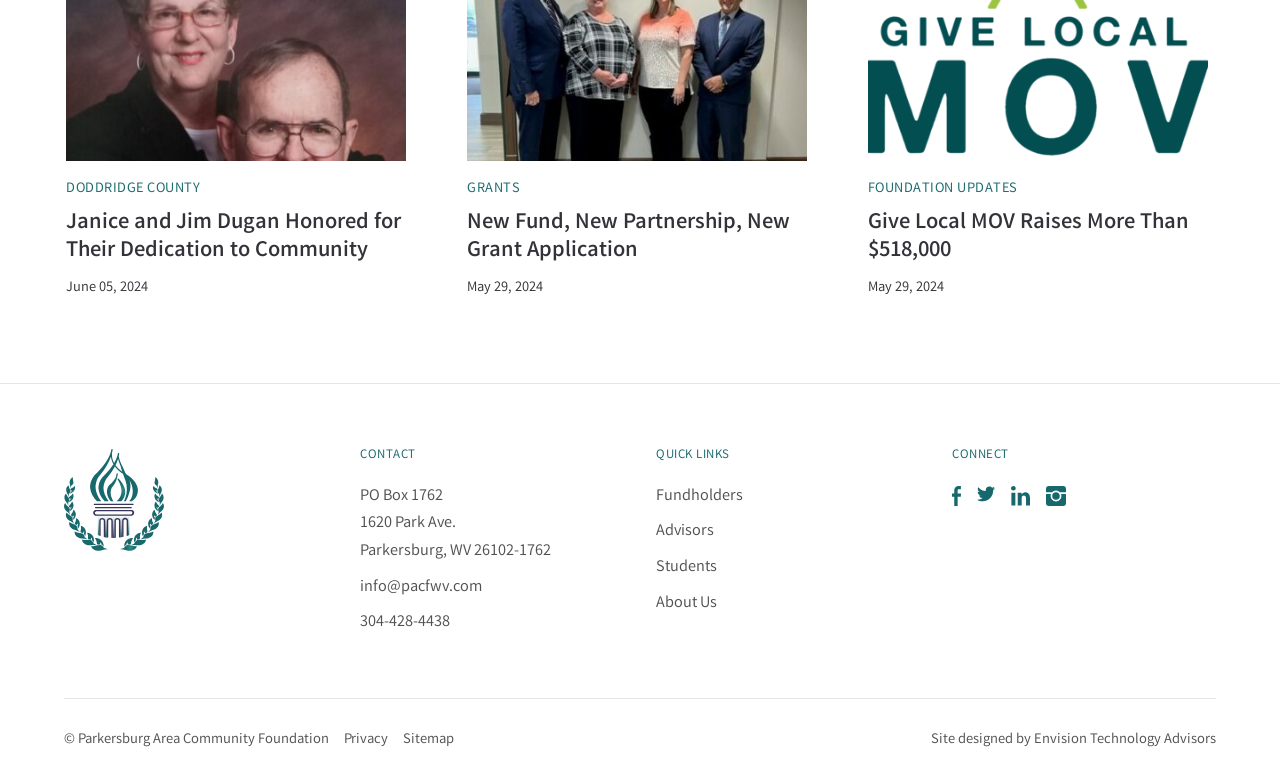What is the name of the company that designed the website?
Using the information from the image, answer the question thoroughly.

The name of the company that designed the website can be found at the bottom of the page, where it is stated 'Site designed by Envision Technology Advisors'.